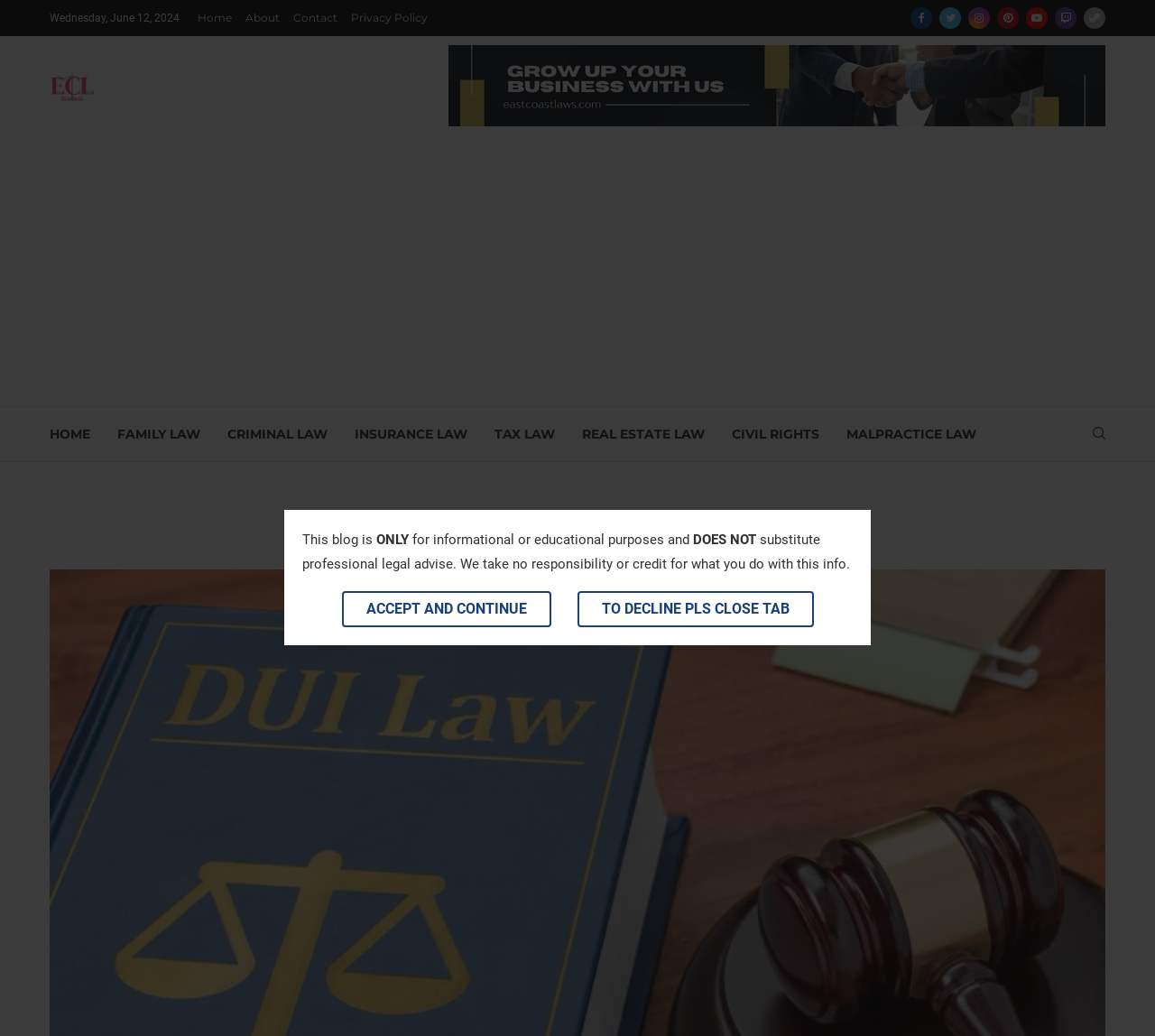Using the webpage screenshot, locate the HTML element that fits the following description and provide its bounding box: "alt="East Coast Laws"".

[0.043, 0.061, 0.082, 0.077]